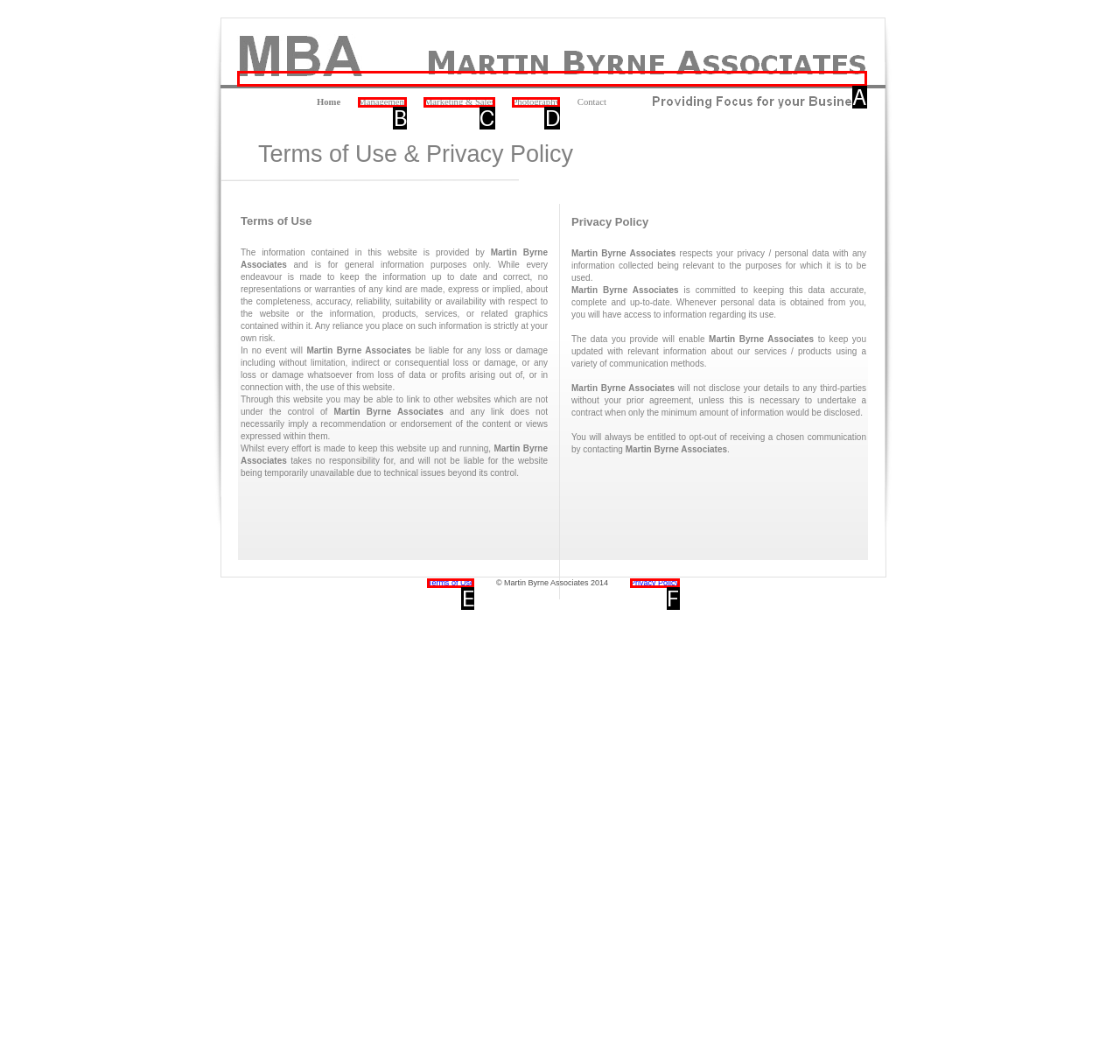From the choices provided, which HTML element best fits the description: alt="Home" name="hs_7"? Answer with the appropriate letter.

A